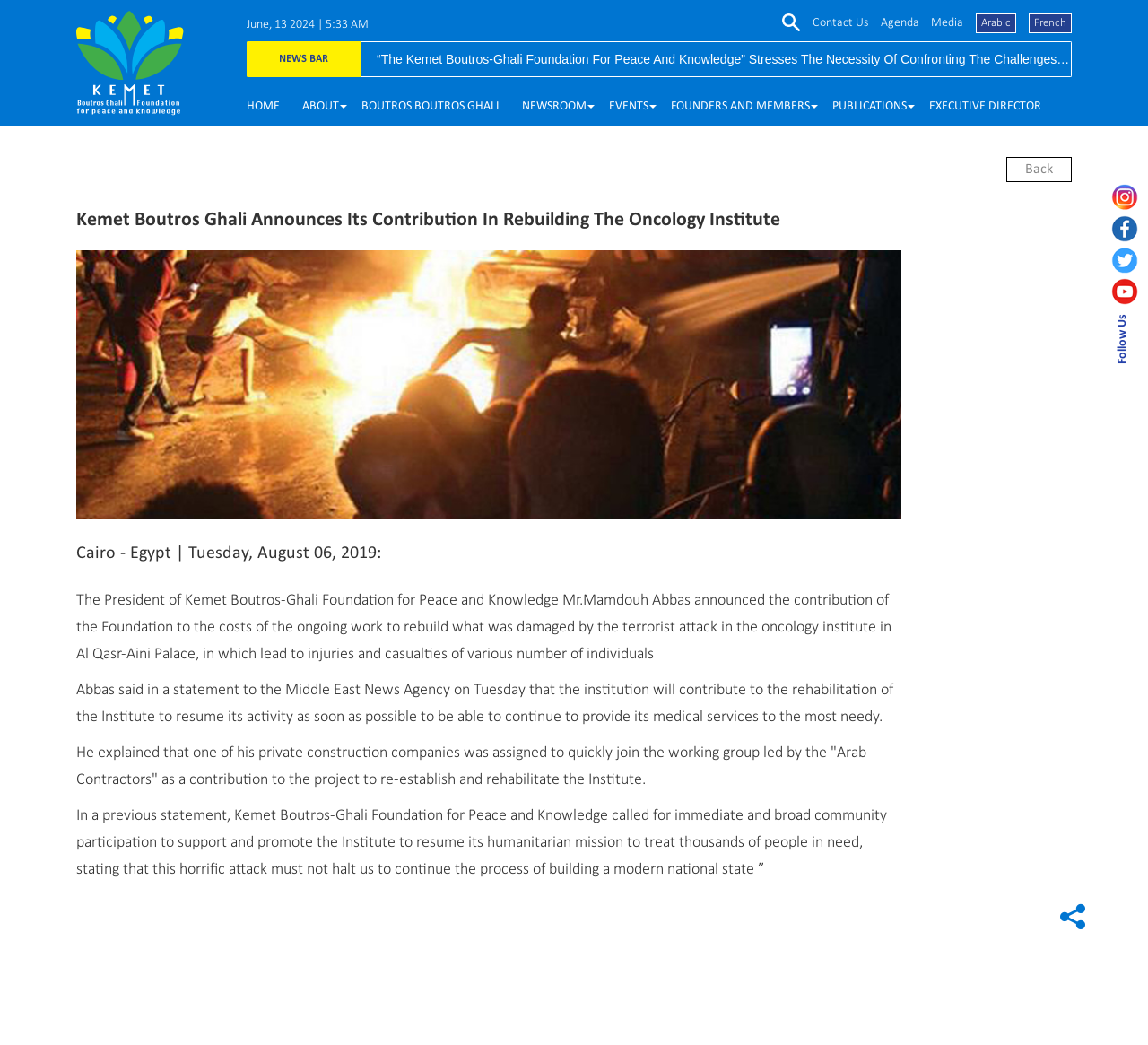Can you identify and provide the main heading of the webpage?

Kemet Boutros Ghali Announces Its Contribution In Rebuilding The Oncology Institute